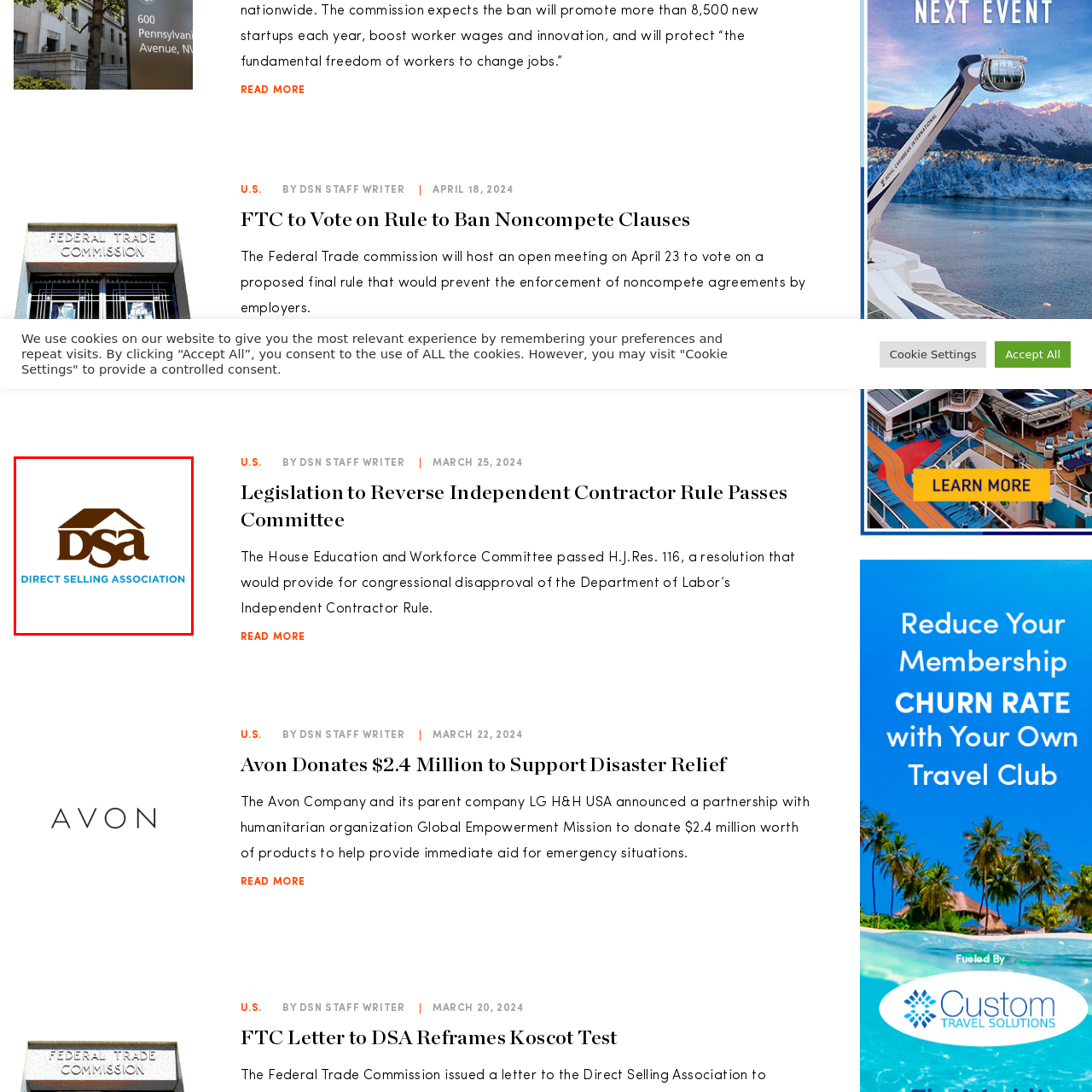Explain thoroughly what is happening in the image that is surrounded by the red box.

The image features the logo of the Direct Selling Association (DSA), which prominently displays a stylized house symbol in brown above the acronym "DSA" in a flowing serif font. Below the acronym, the full name "DIRECT SELLING ASSOCIATION" is presented in a bold, modern blue typeface. The visual elements emphasize an inviting and professional image, reflecting the organization's commitment to supporting and promoting the direct selling industry. This logo represents the association's mission to provide resources, advocacy, and education to its members and the broader direct selling community.